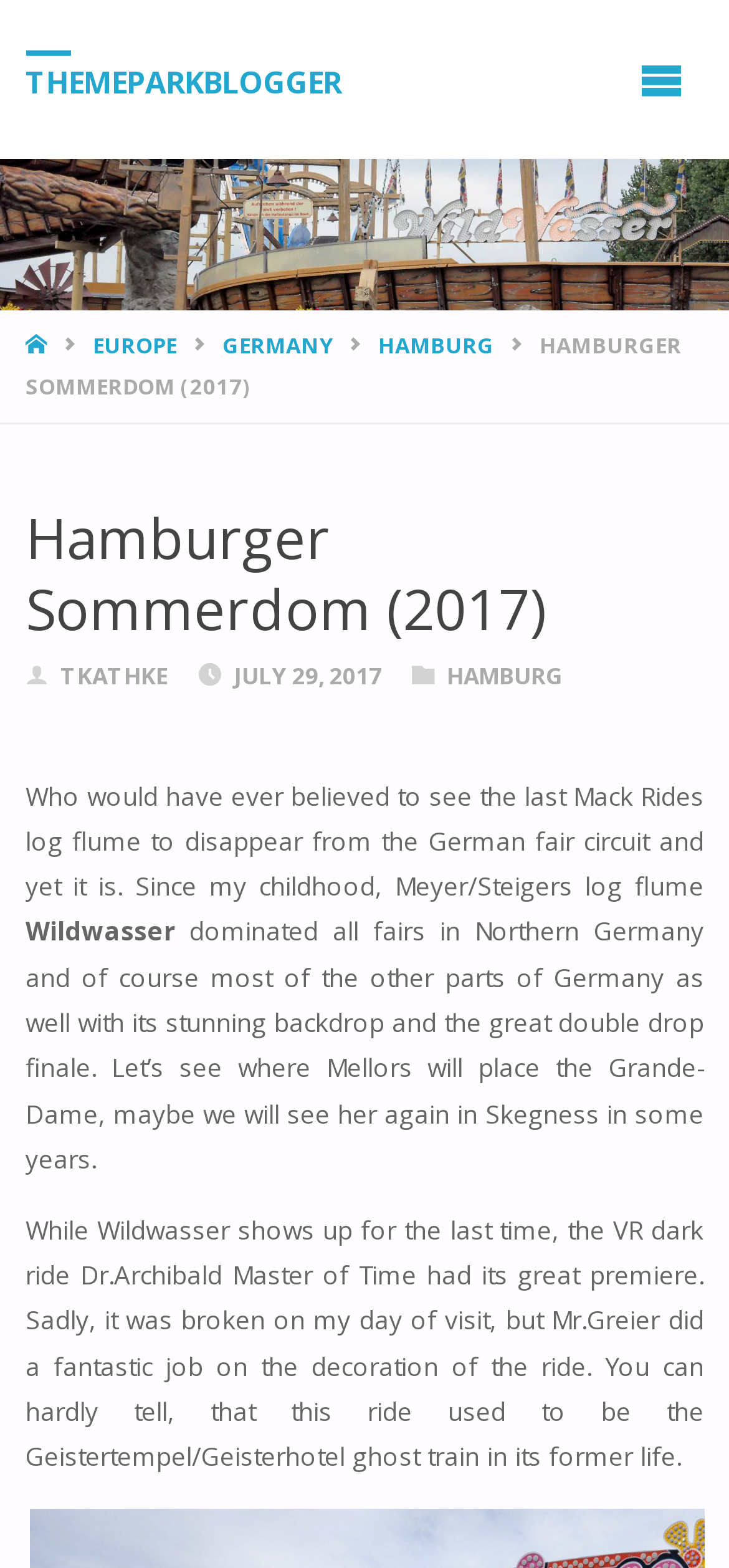Identify the main title of the webpage and generate its text content.

Hamburger Sommerdom (2017)